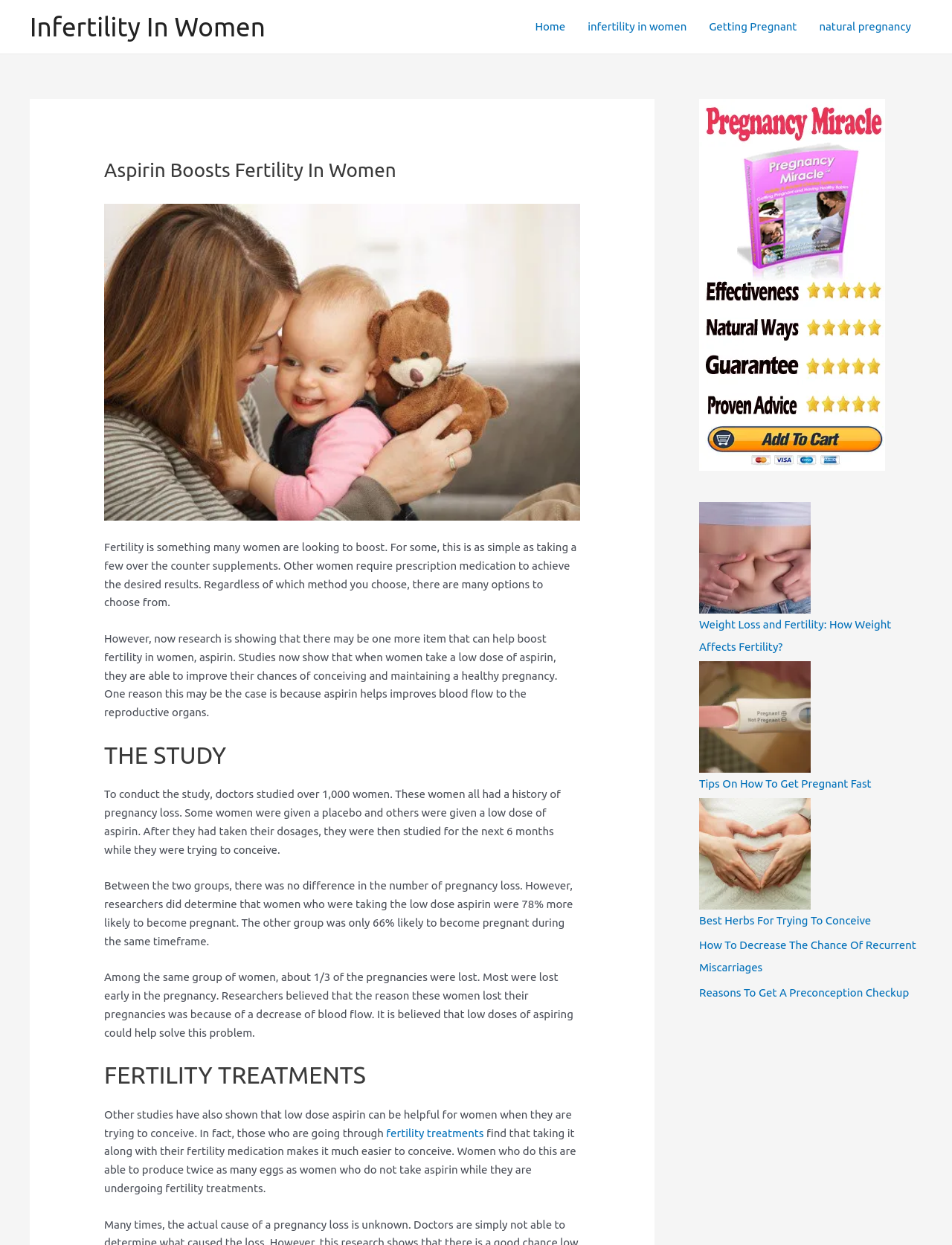Pinpoint the bounding box coordinates of the clickable area necessary to execute the following instruction: "Explore fertility treatments". The coordinates should be given as four float numbers between 0 and 1, namely [left, top, right, bottom].

[0.109, 0.851, 0.609, 0.876]